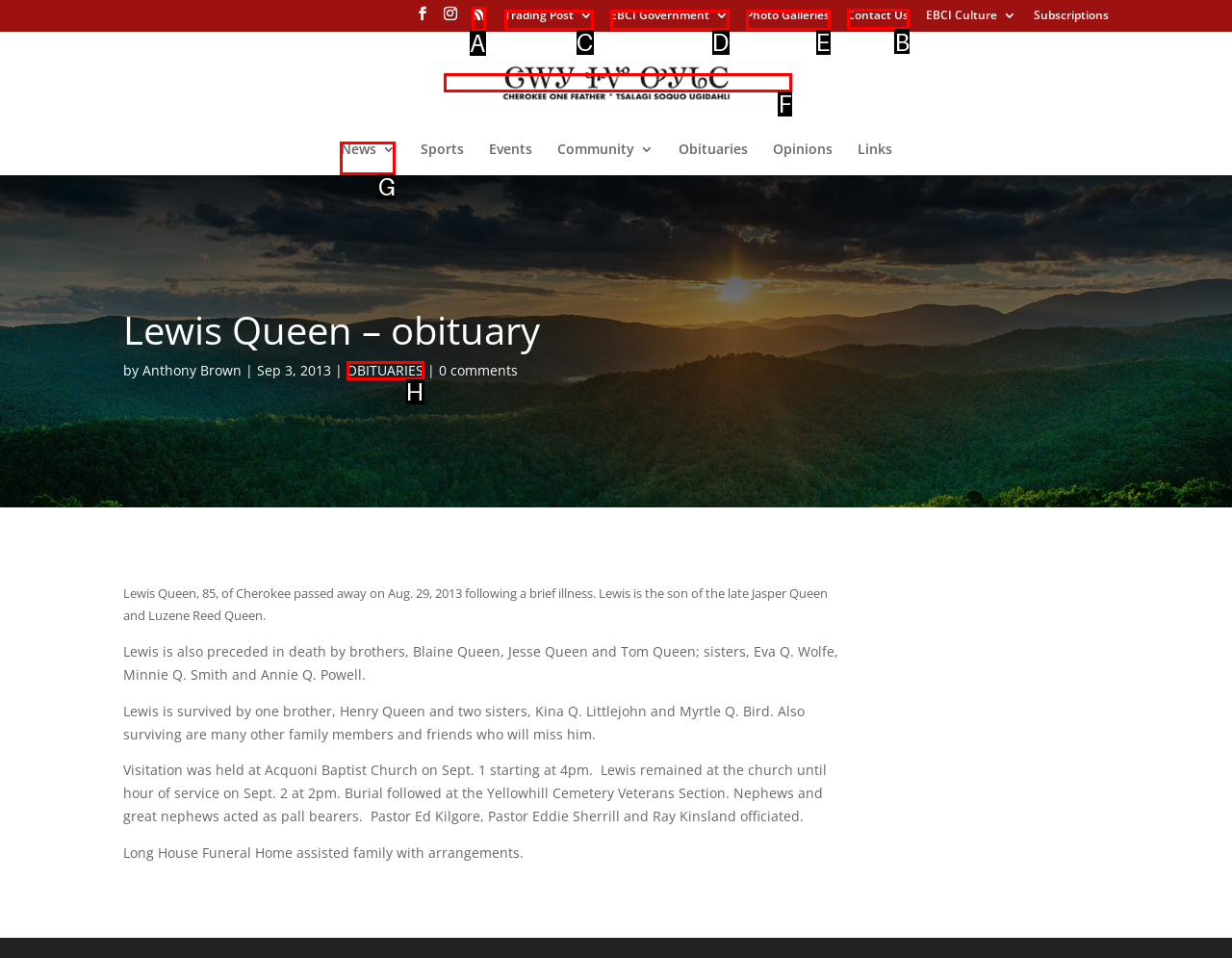Please identify the correct UI element to click for the task: Contact 'The Cherokee One Feather' Respond with the letter of the appropriate option.

B